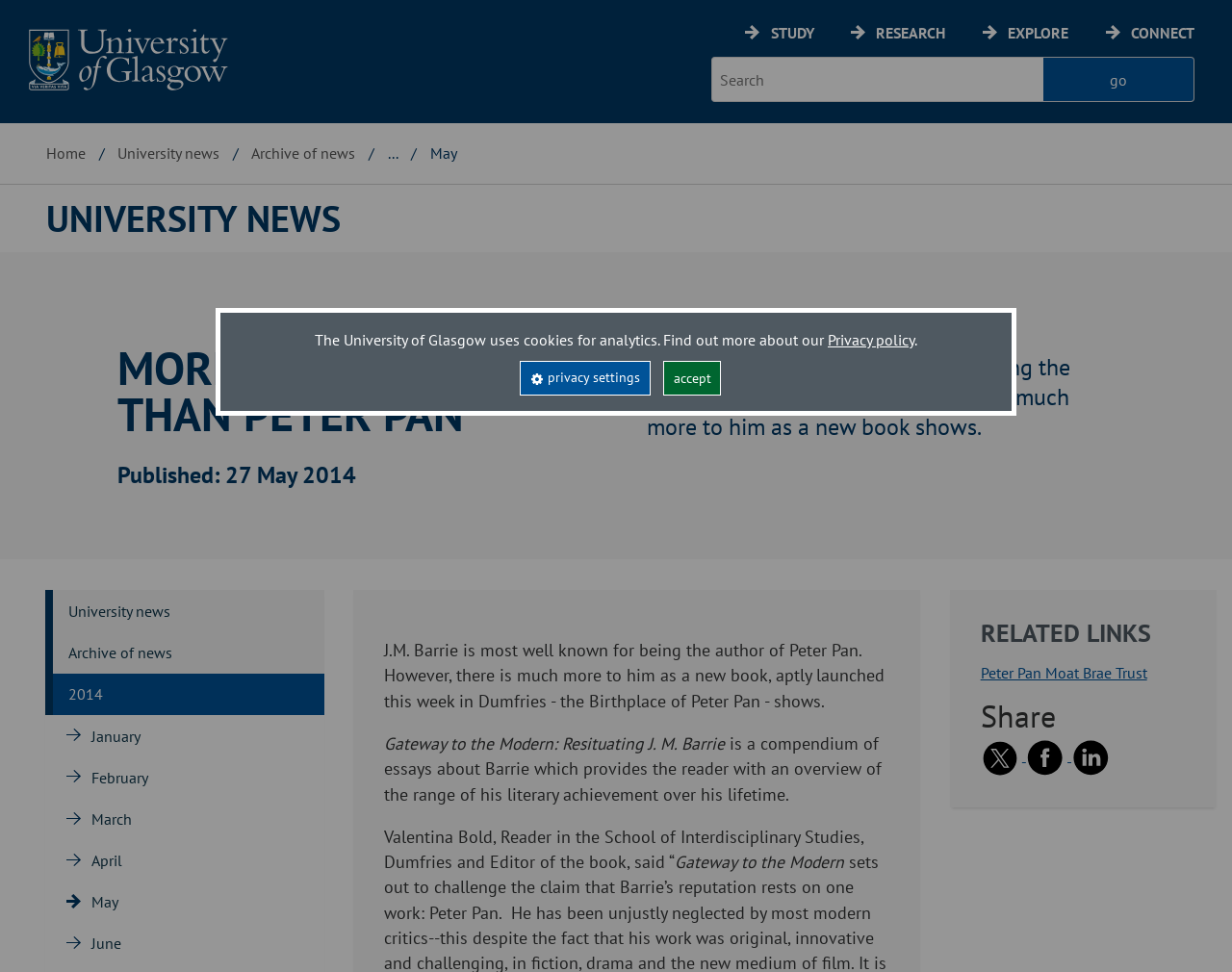Pinpoint the bounding box coordinates of the clickable area necessary to execute the following instruction: "Read more about University news". The coordinates should be given as four float numbers between 0 and 1, namely [left, top, right, bottom].

[0.095, 0.148, 0.178, 0.168]